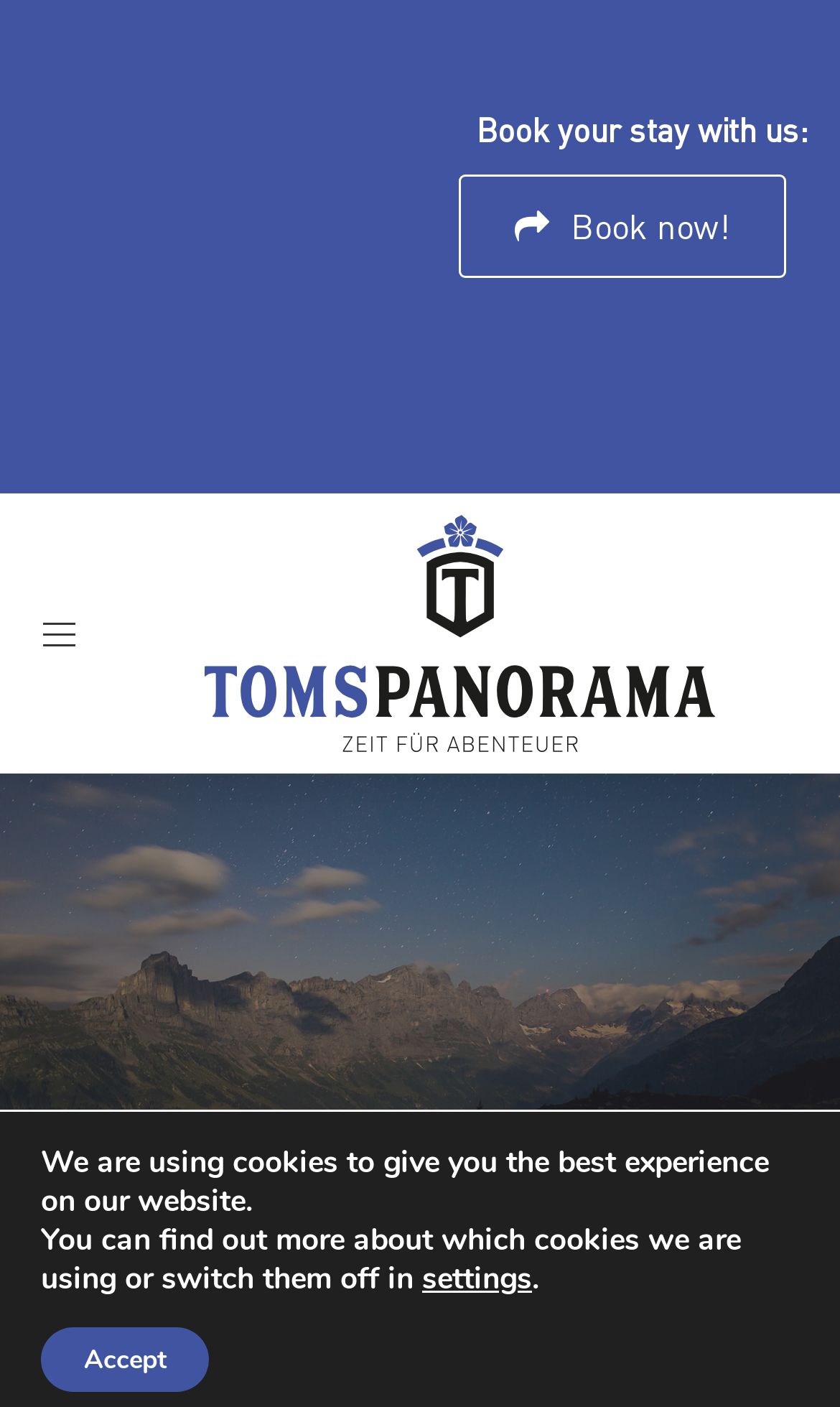What is the text above the 'Book now!' button? Please answer the question using a single word or phrase based on the image.

Book your stay with us: